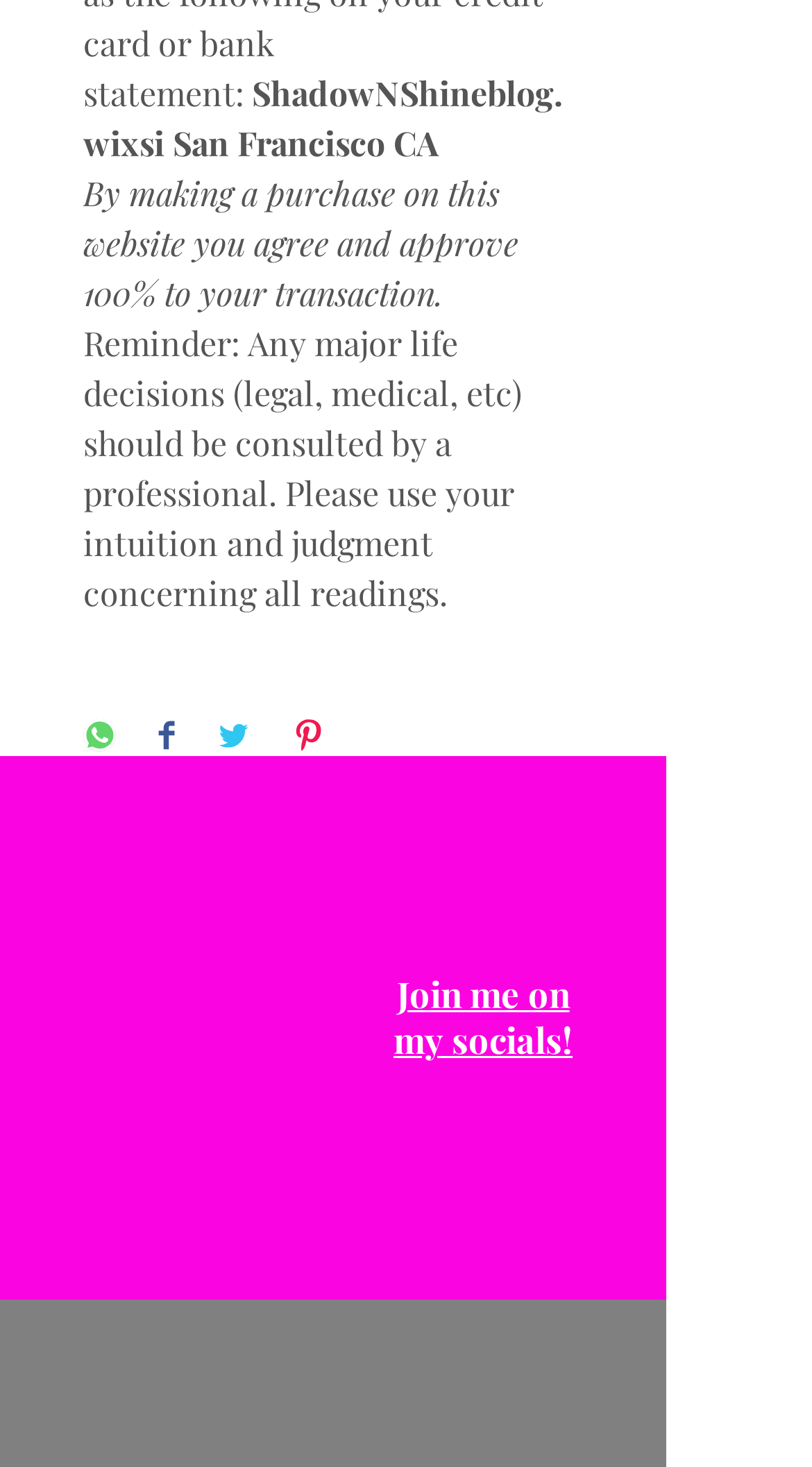Locate the bounding box of the user interface element based on this description: "aria-label="TikTok"".

[0.444, 0.553, 0.533, 0.602]